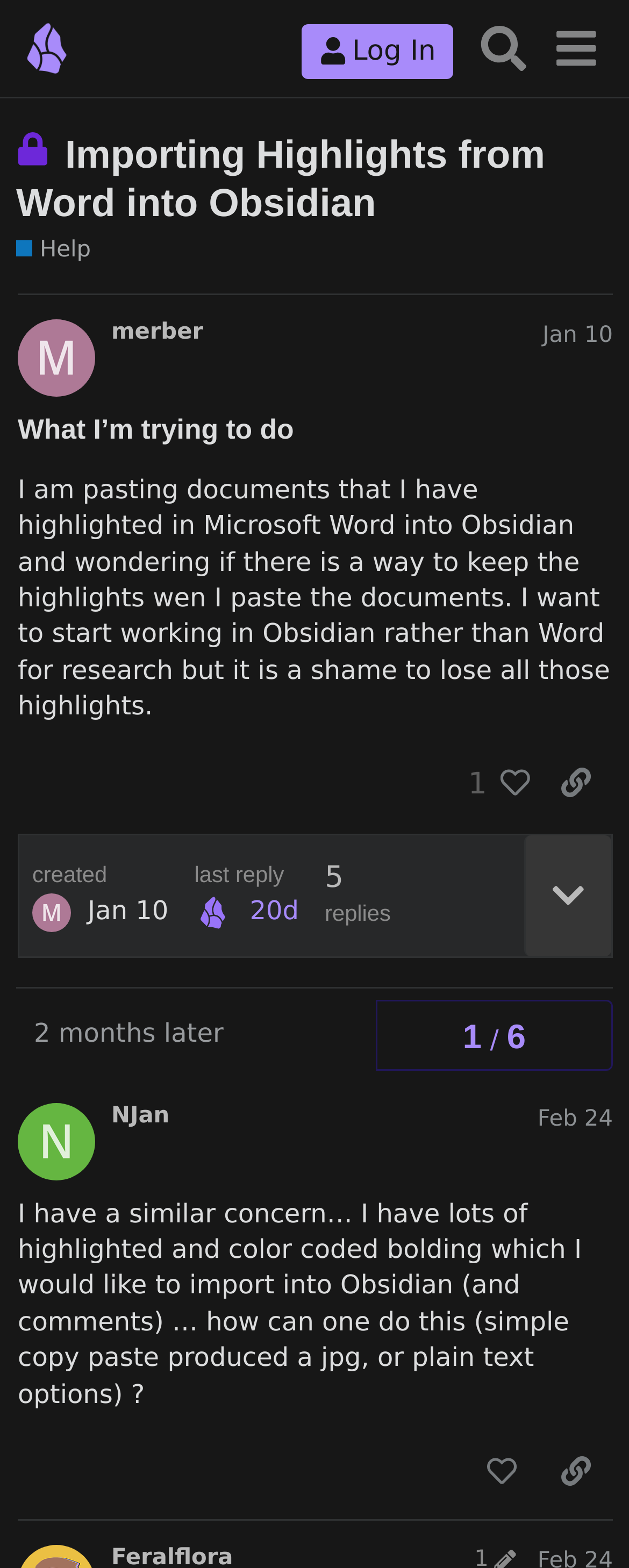What is the name of the user who made the second post?
Based on the screenshot, give a detailed explanation to answer the question.

I found the answer by examining the second post region, where I saw a heading element with the text 'NJan Feb 24'. This suggests that the user who made the second post is named NJan.